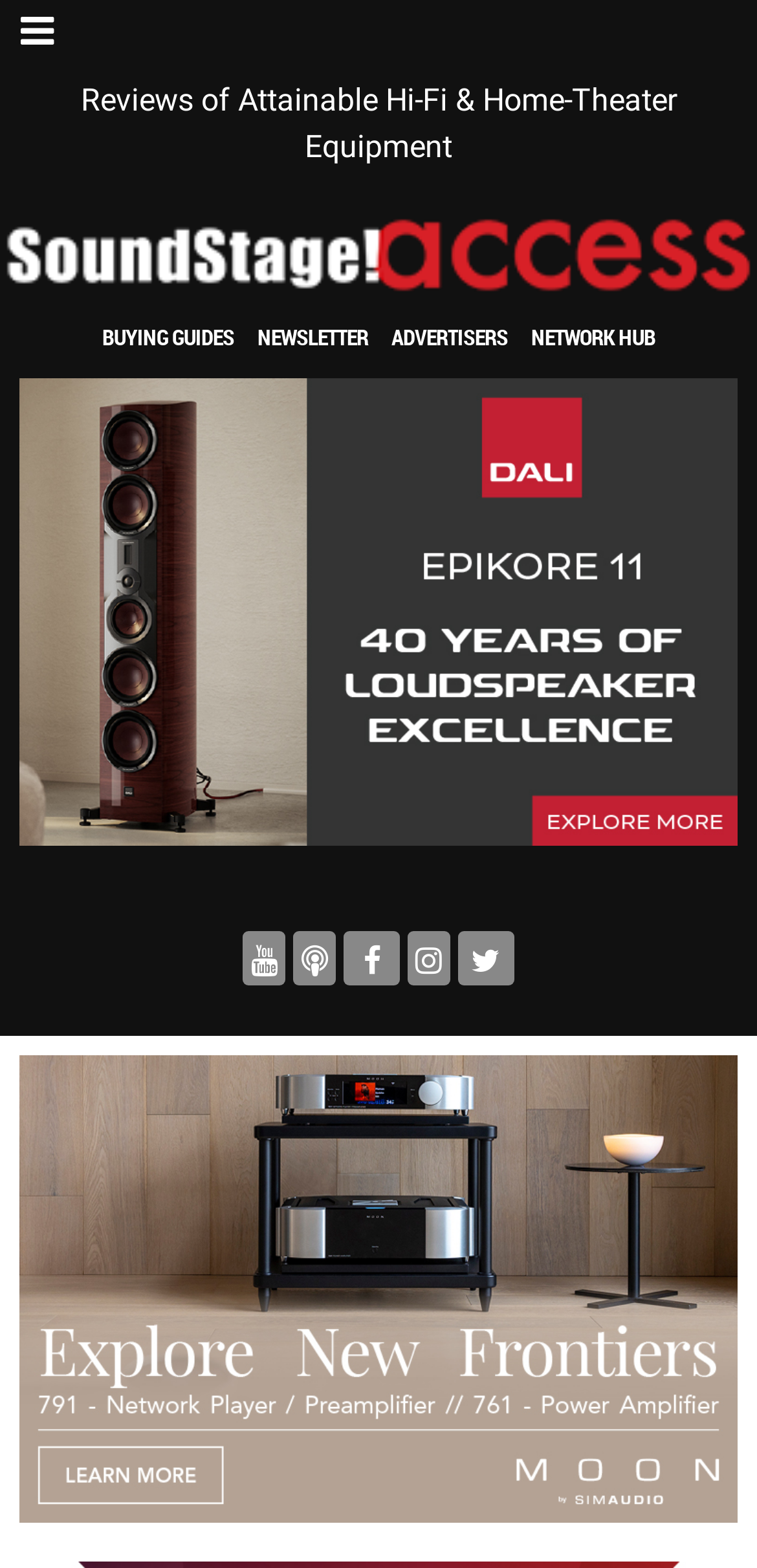Please give a succinct answer using a single word or phrase:
How many social media links are present on the webpage?

5